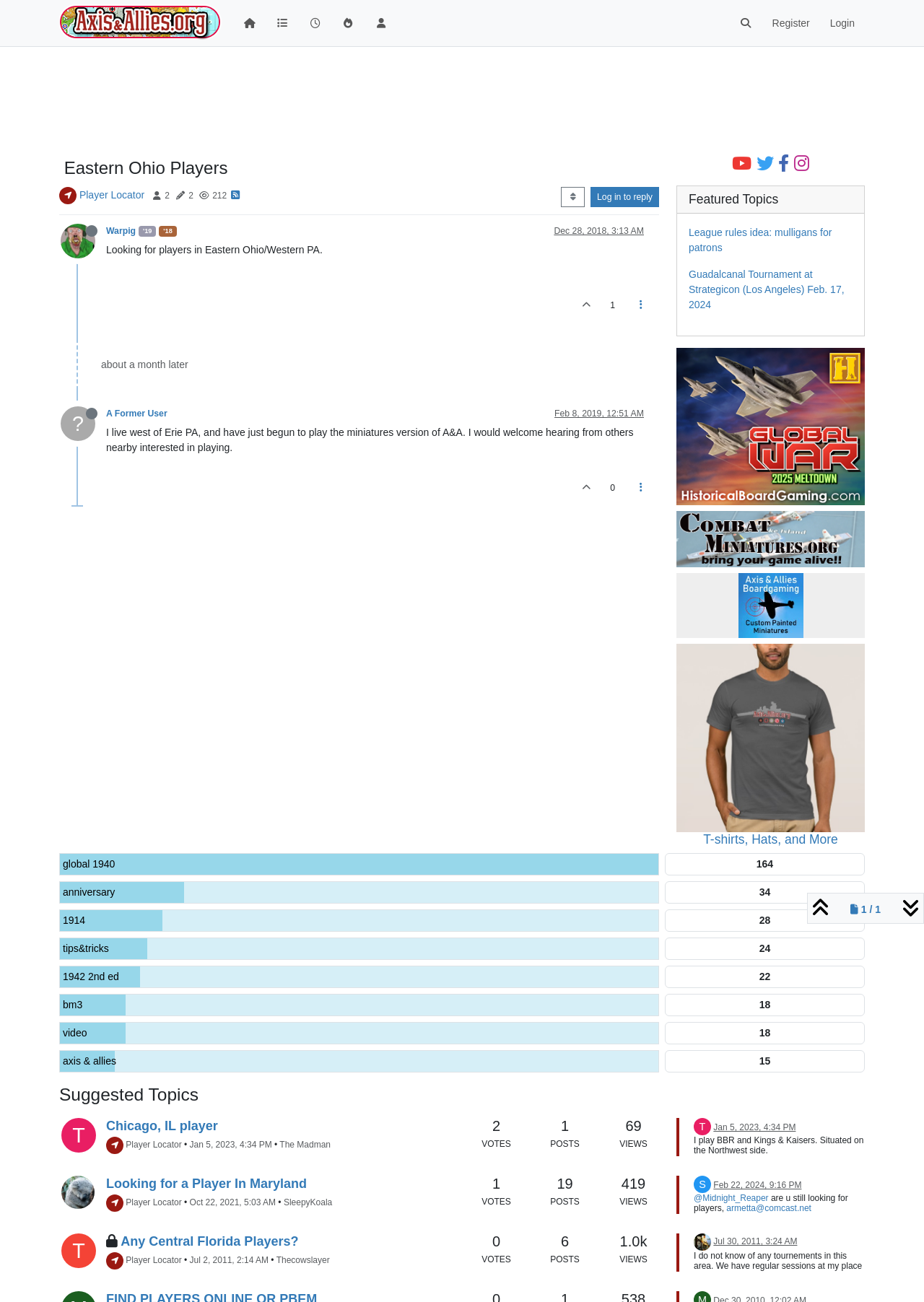What is the name of the forum?
Give a one-word or short phrase answer based on the image.

Axis & Allies.org Forums